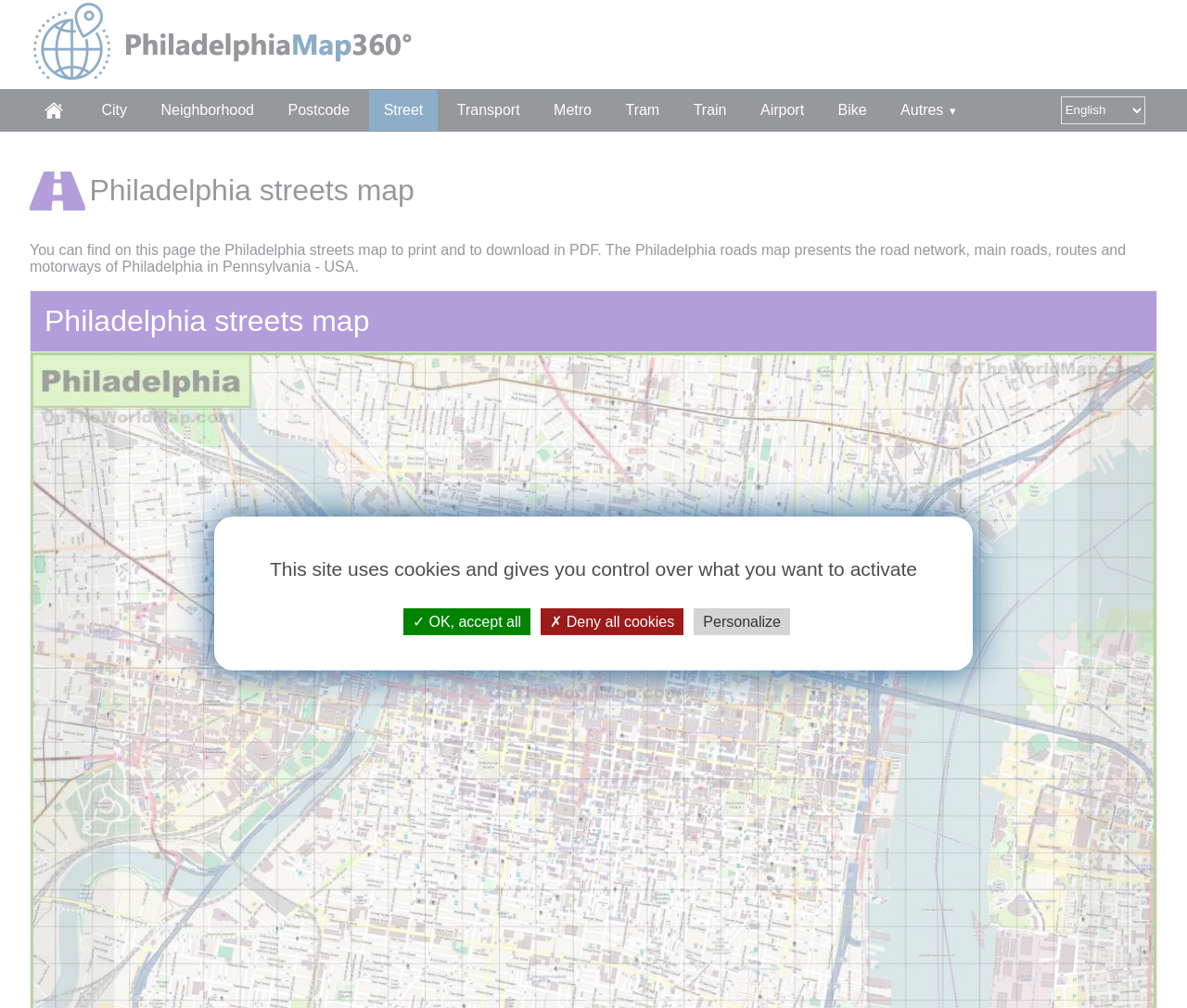Please specify the bounding box coordinates of the clickable region to carry out the following instruction: "view city map". The coordinates should be four float numbers between 0 and 1, in the format [left, top, right, bottom].

[0.073, 0.089, 0.12, 0.129]